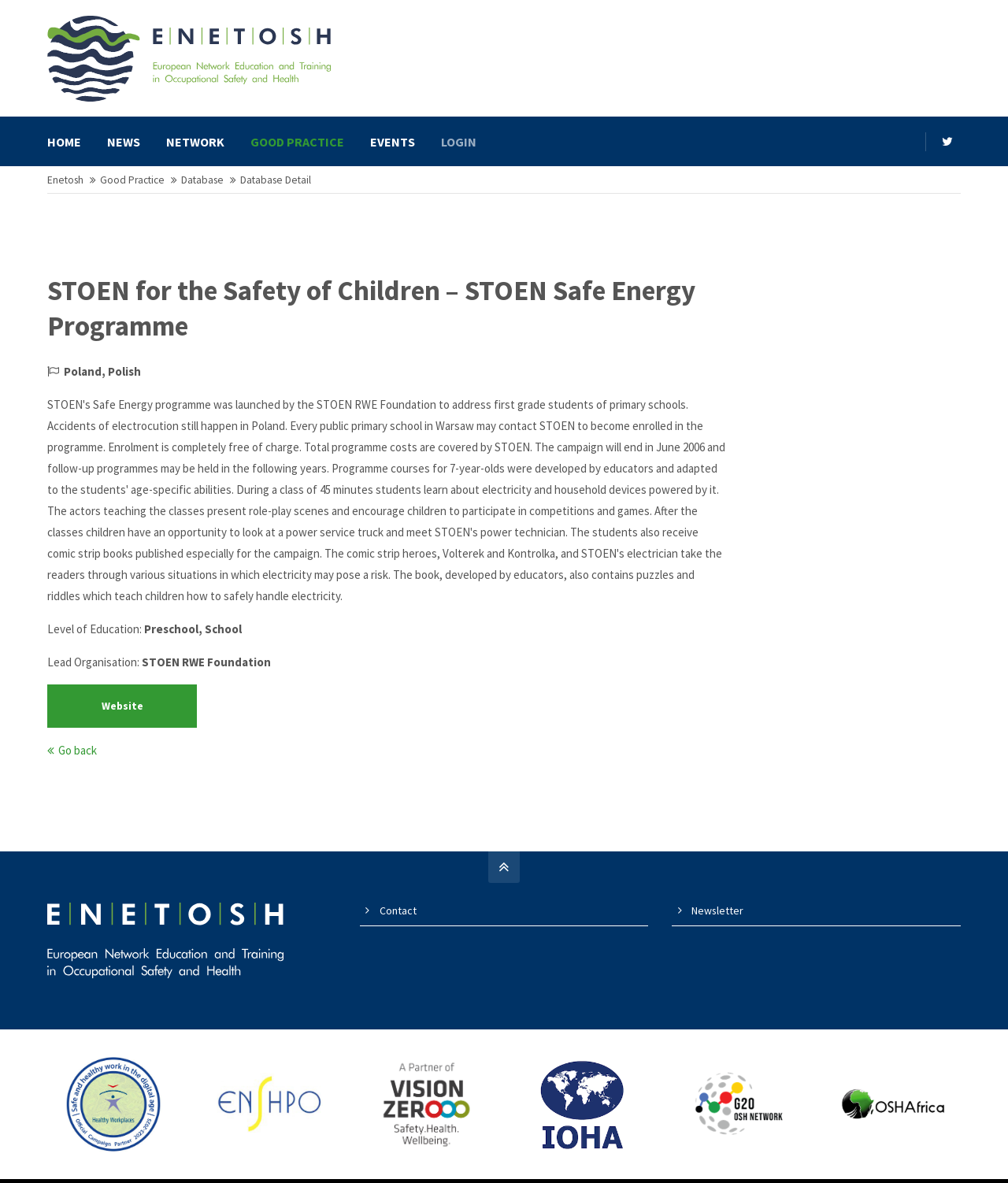Provide a one-word or short-phrase response to the question:
What is the name of the programme?

STOEN Safe Energy Programme